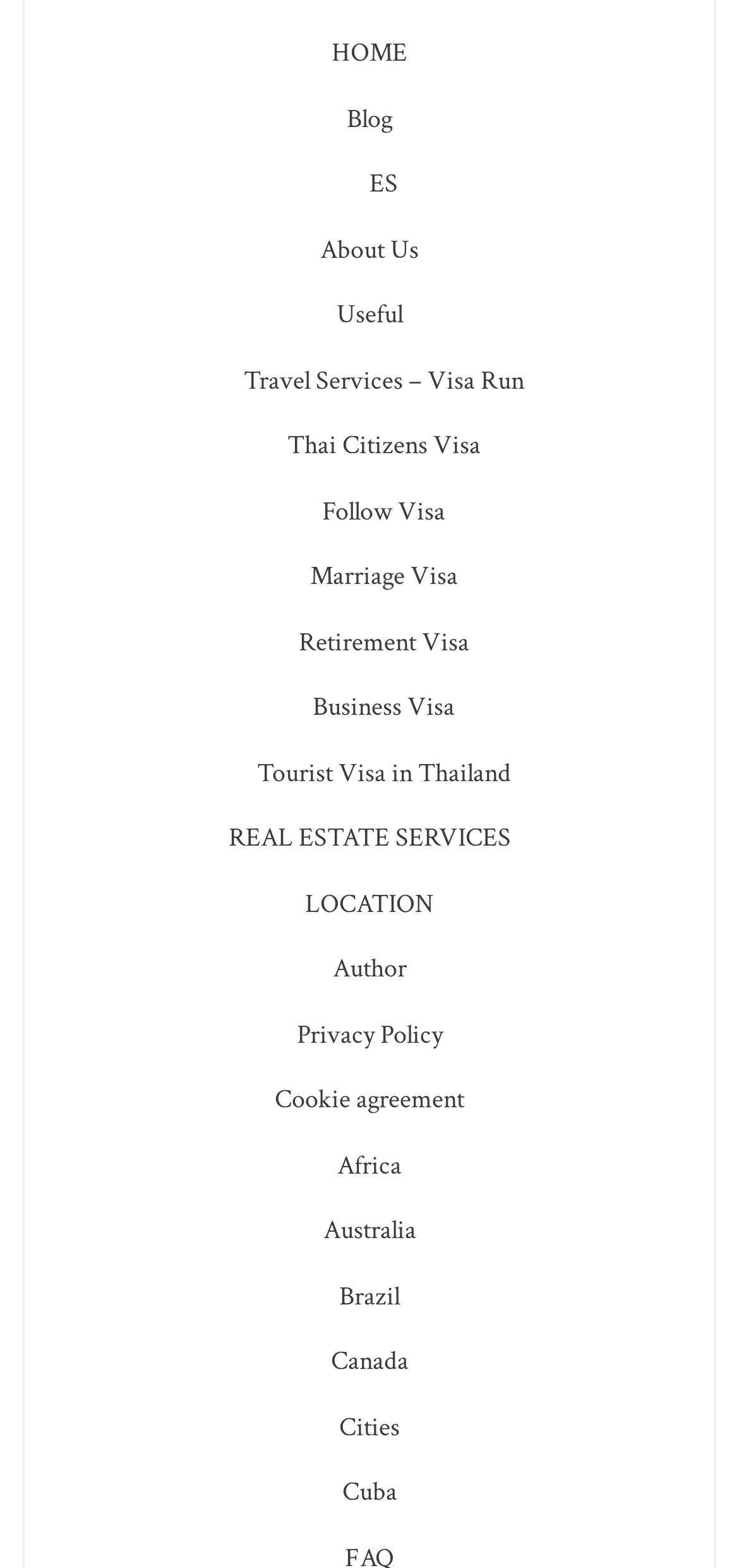Highlight the bounding box coordinates of the region I should click on to meet the following instruction: "read about travel services".

[0.329, 0.232, 0.709, 0.254]